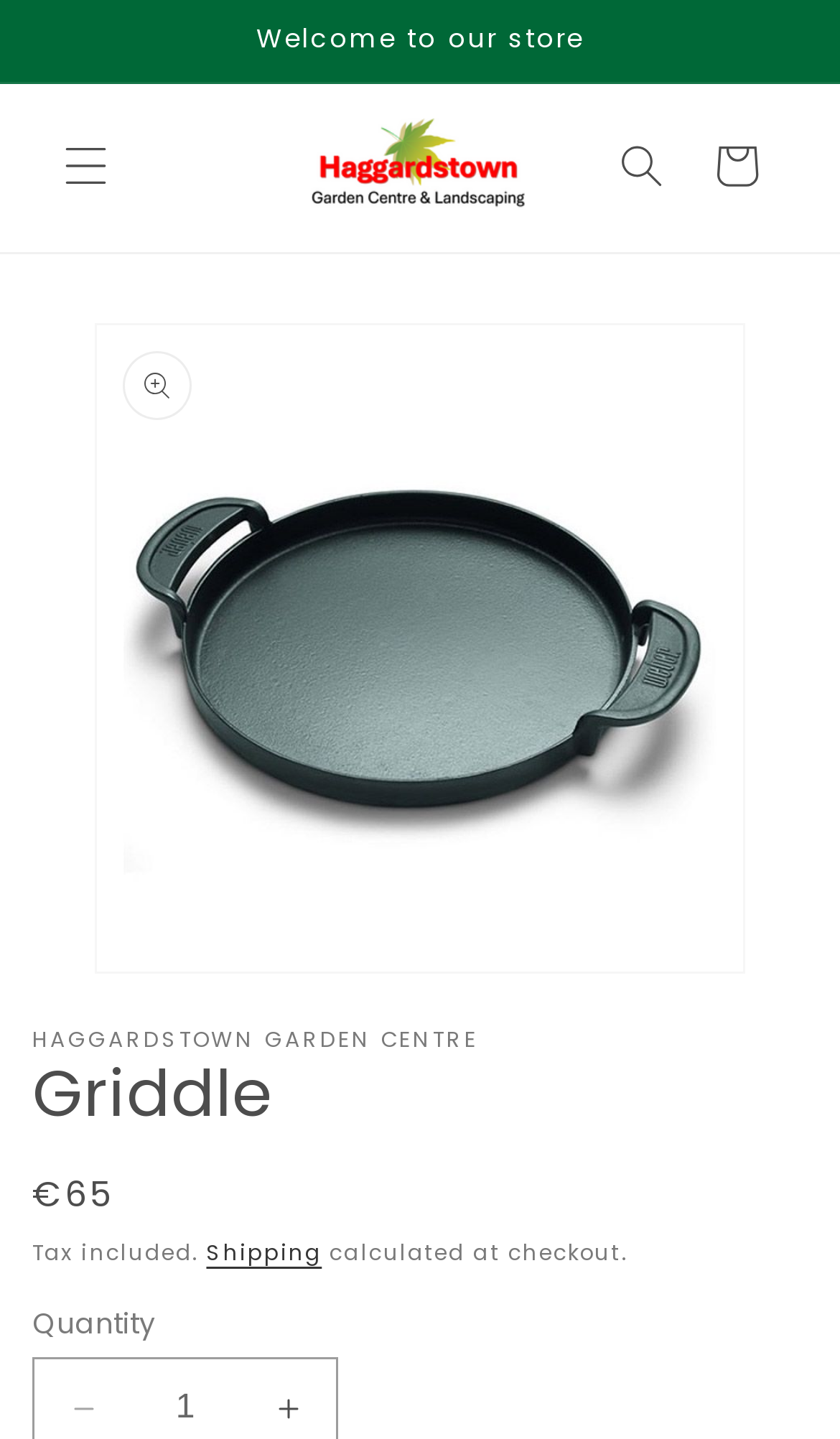Give a concise answer using only one word or phrase for this question:
What is the current status of the product?

Regular price